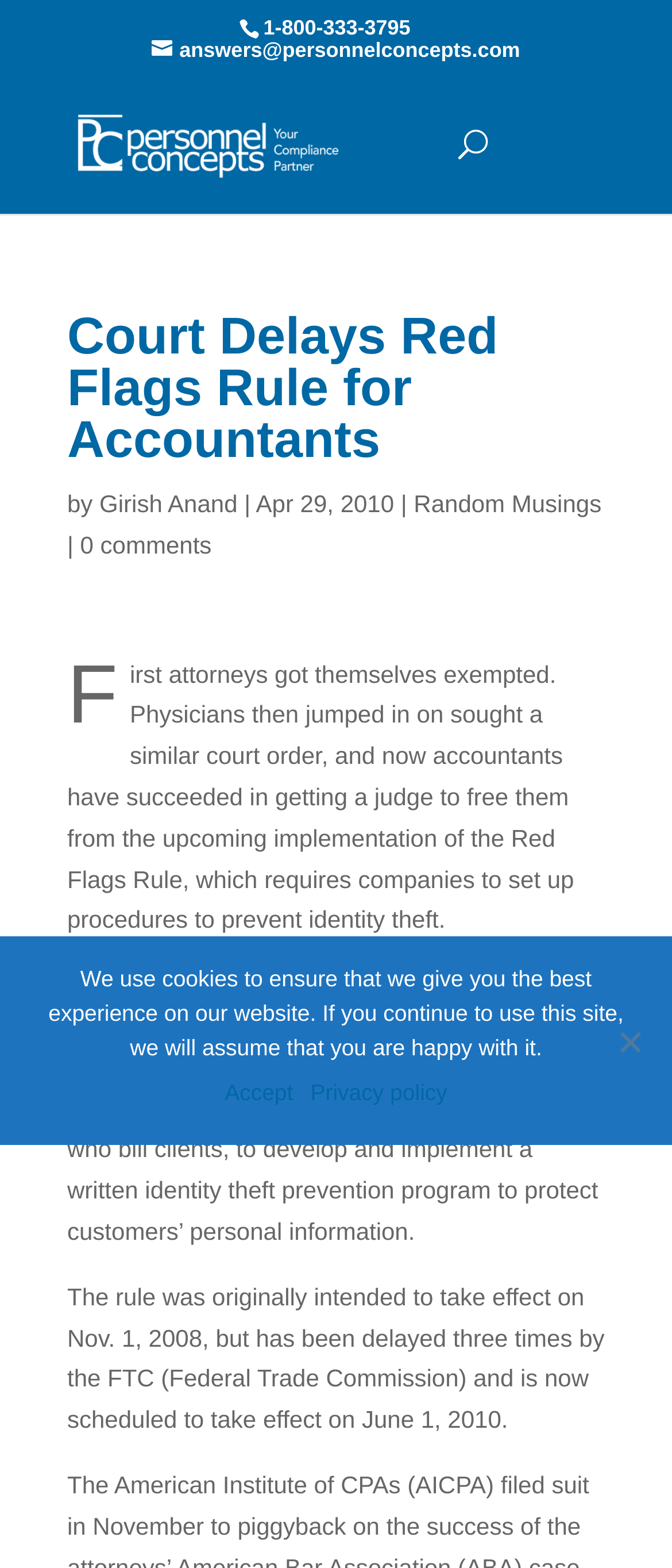From the image, can you give a detailed response to the question below:
Who wrote the article?

I found the author's name by looking at the section below the main heading, where it says 'by Girish Anand'.